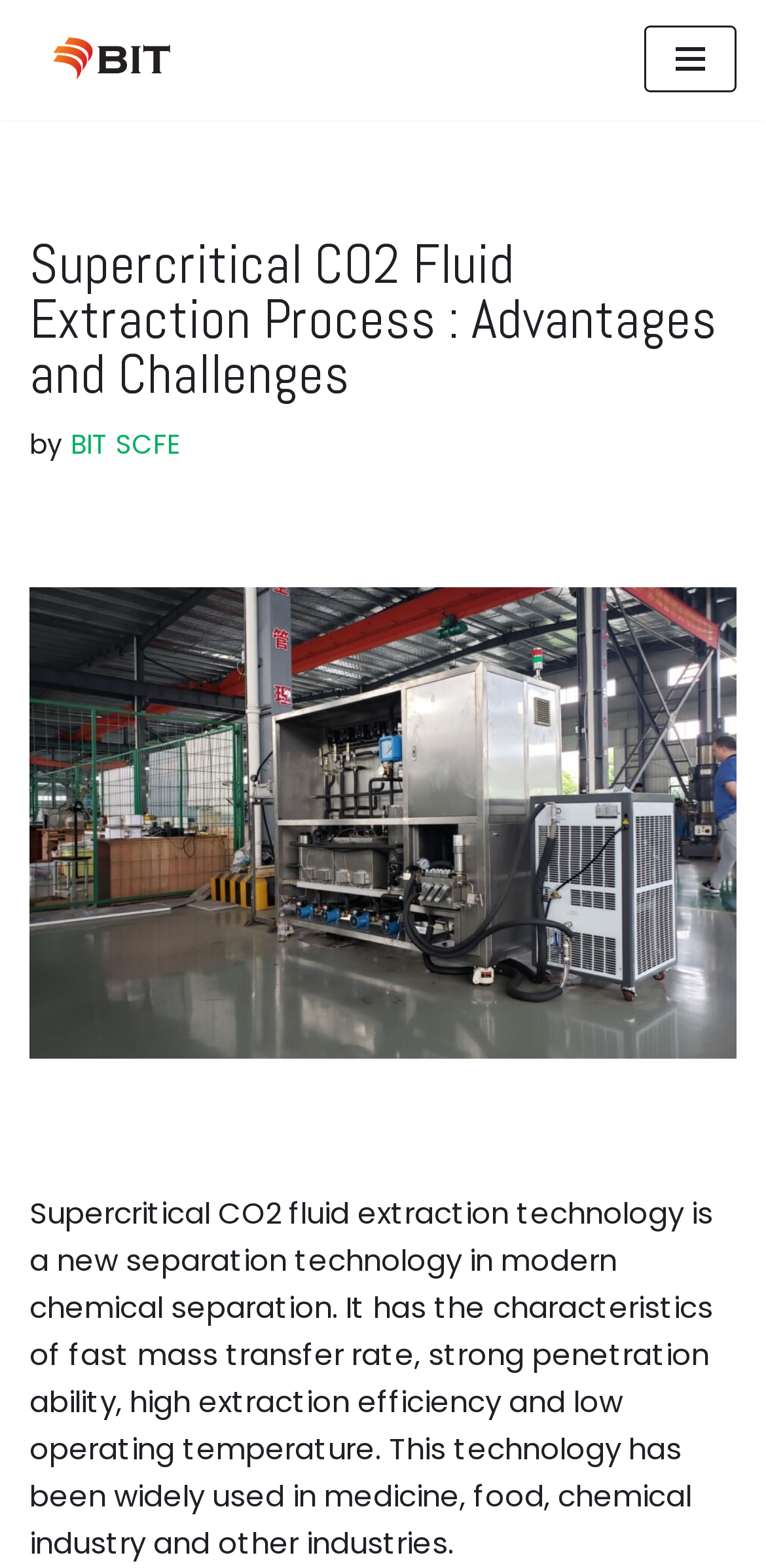What is the name of the company that manufactures CO2 extraction machines?
Refer to the image and give a detailed answer to the question.

I found the answer by looking at the image element with the text 'Nantong Borisbang Industrial Technology Co., Ltd.' which is a child element of the link 'CO2 Extraction Machine Manufacturers - BIT Supercritical CO2 Extraction Machine Manufacturers'.